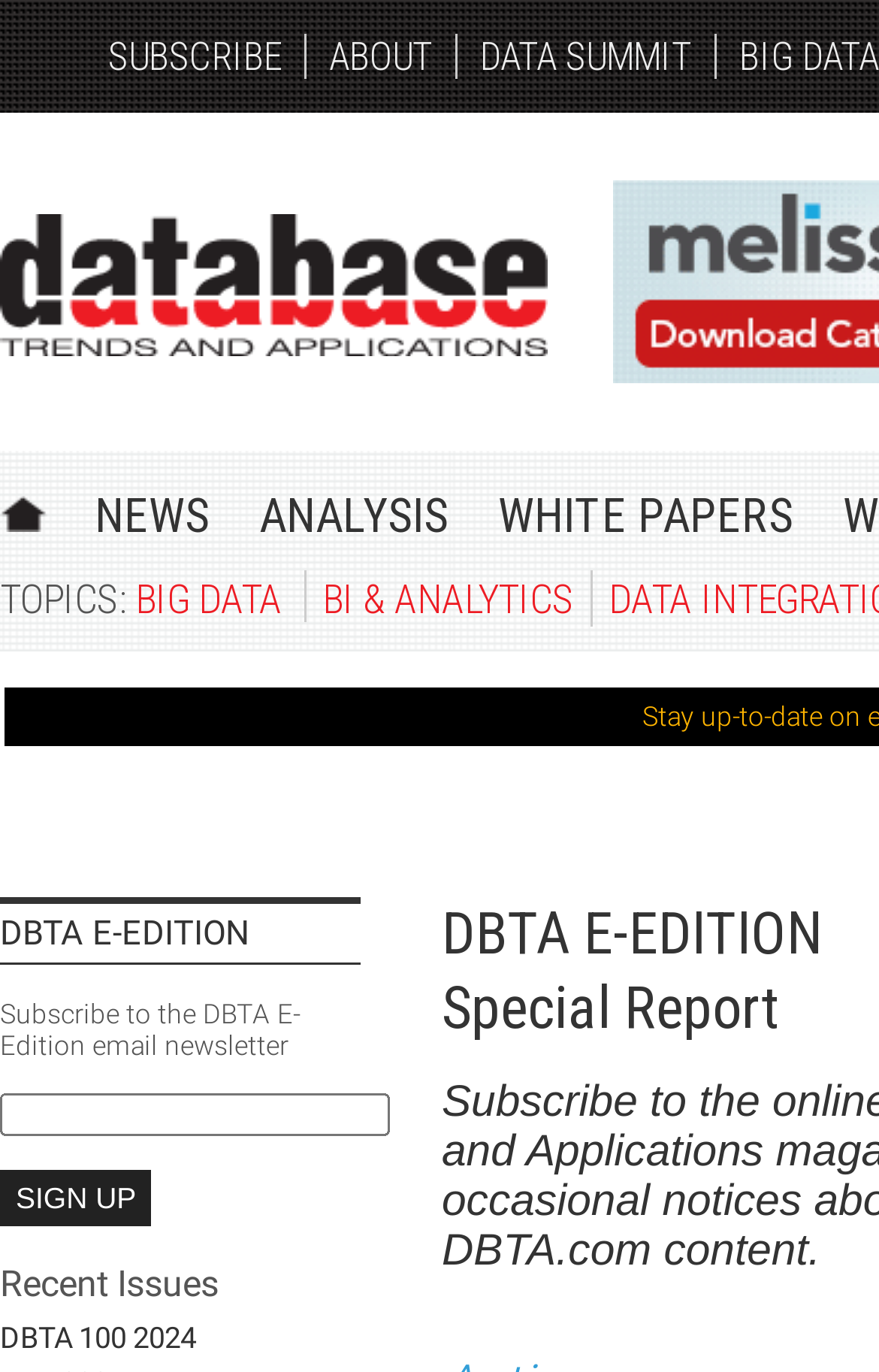Identify the bounding box coordinates of the clickable region required to complete the instruction: "Subscribe to the newsletter". The coordinates should be given as four float numbers within the range of 0 and 1, i.e., [left, top, right, bottom].

[0.0, 0.797, 0.444, 0.828]